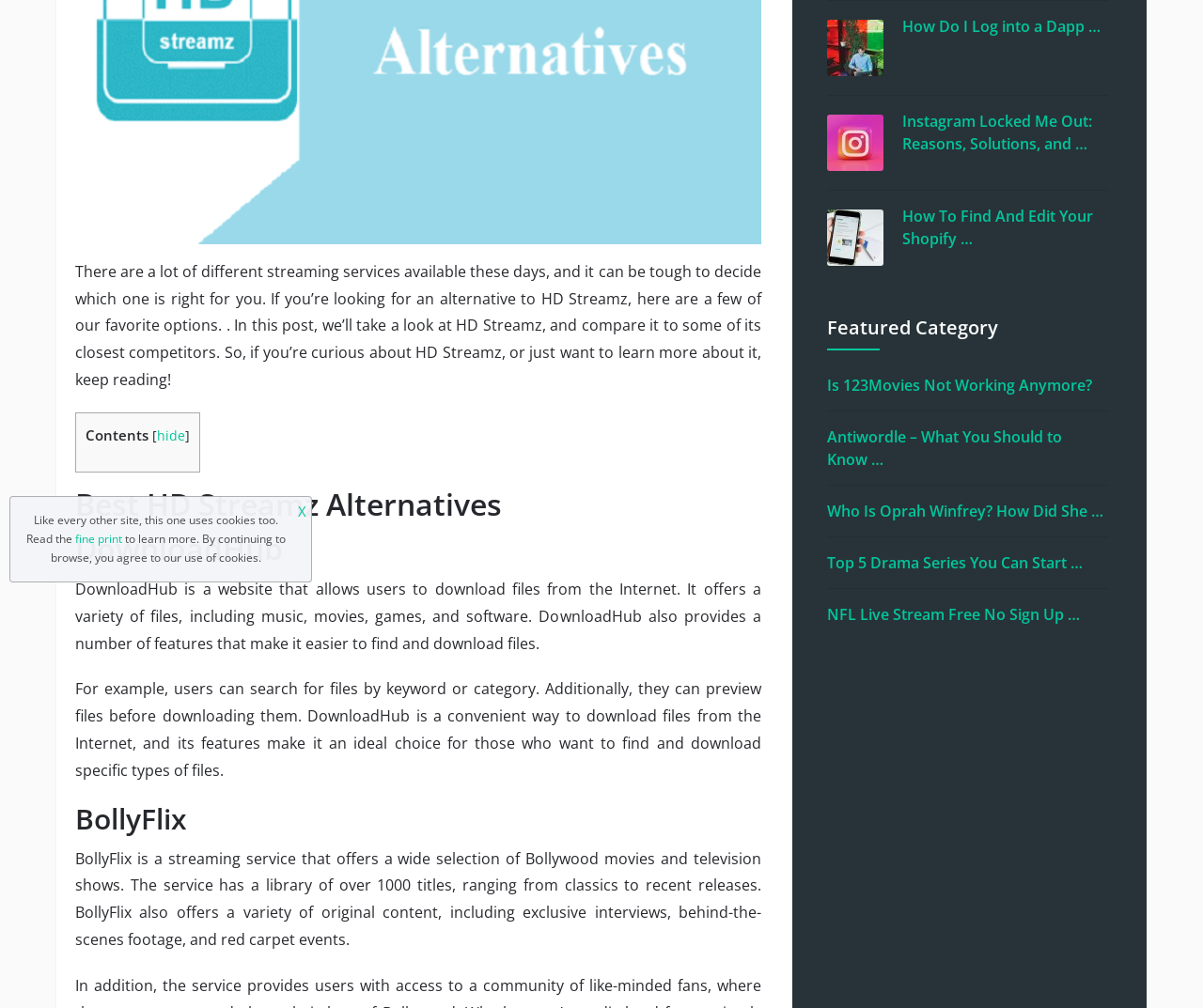Given the webpage screenshot and the description, determine the bounding box coordinates (top-left x, top-left y, bottom-right x, bottom-right y) that define the location of the UI element matching this description: GIFT FINDER

None